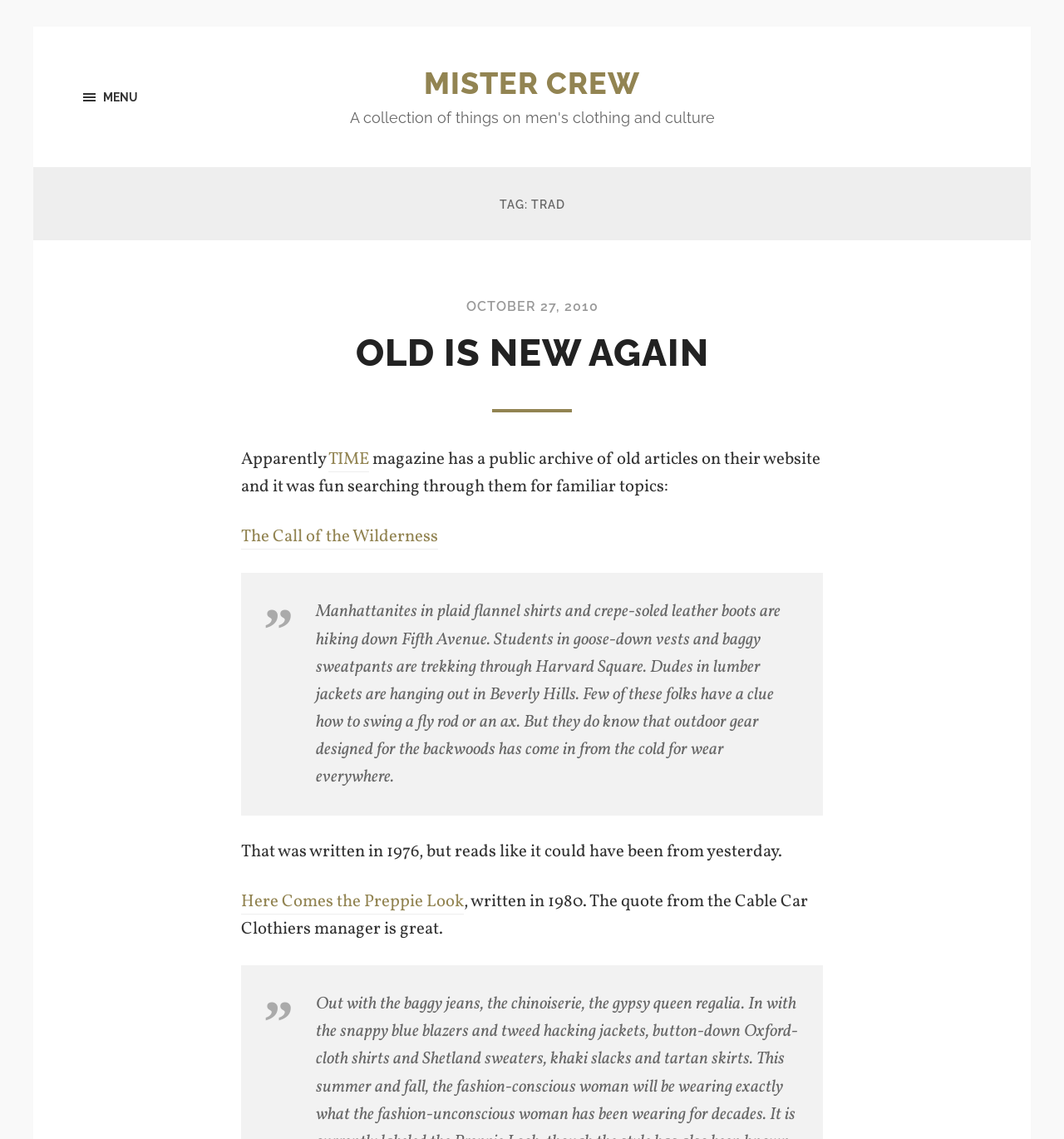What type of boots are mentioned in the quote from 1976?
Using the details shown in the screenshot, provide a comprehensive answer to the question.

The type of boots mentioned in the quote from 1976 are crepe-soled leather boots, as they are described as being worn by Manhattanites in urban settings.